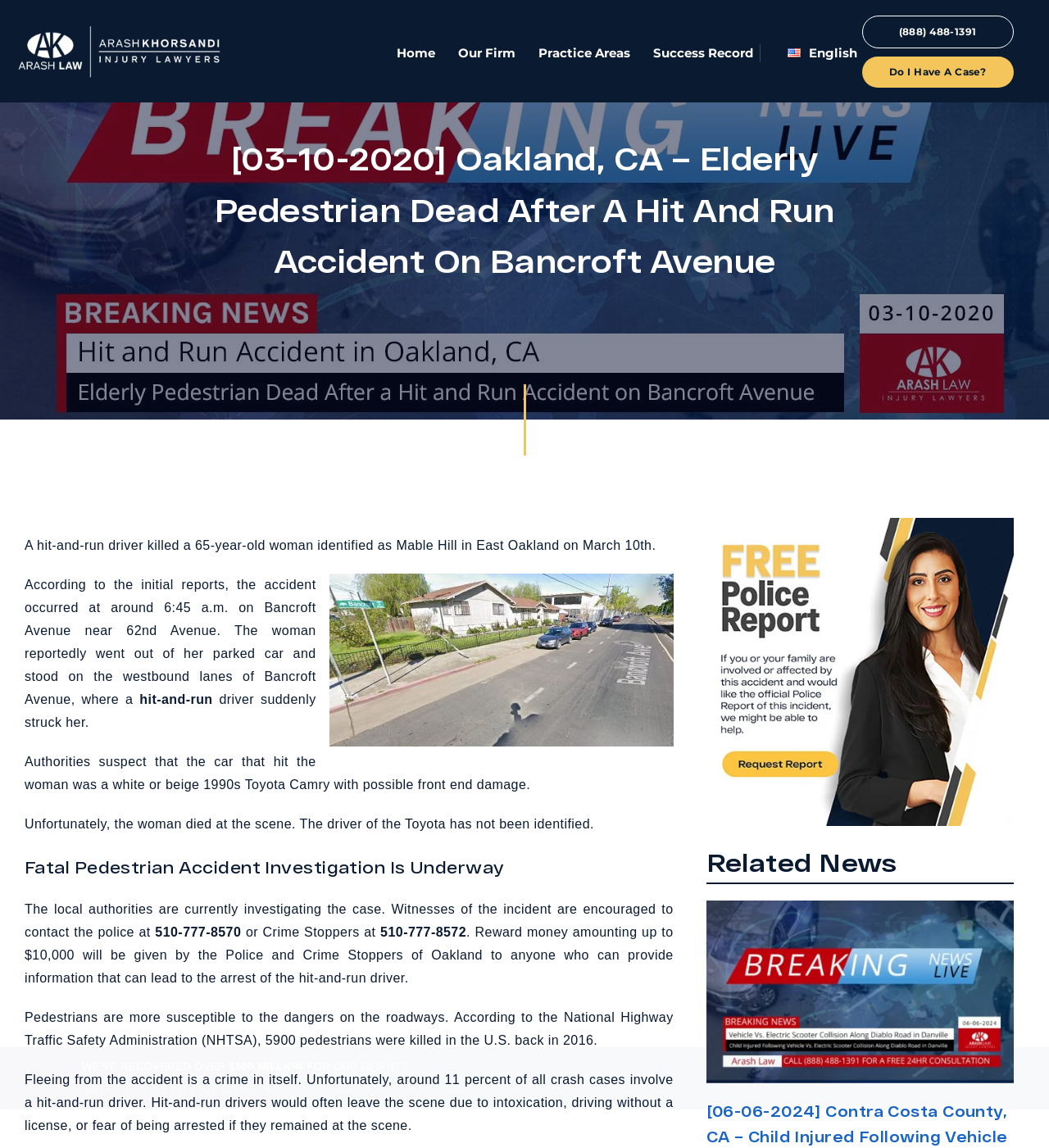Your task is to find and give the main heading text of the webpage.

[03-10-2020] Oakland, CA – Elderly Pedestrian Dead After A Hit And Run Accident On Bancroft Avenue